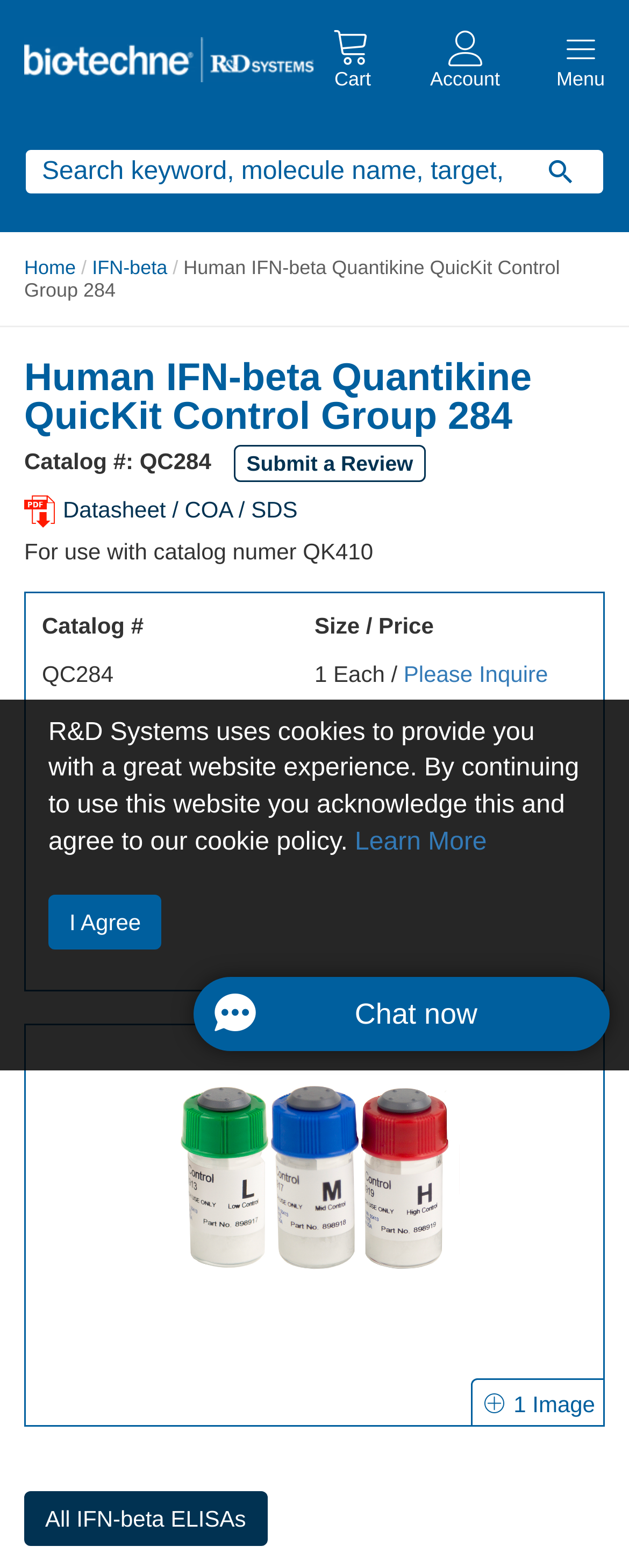Please reply to the following question using a single word or phrase: 
What is the link to submit a review?

Submit a Review